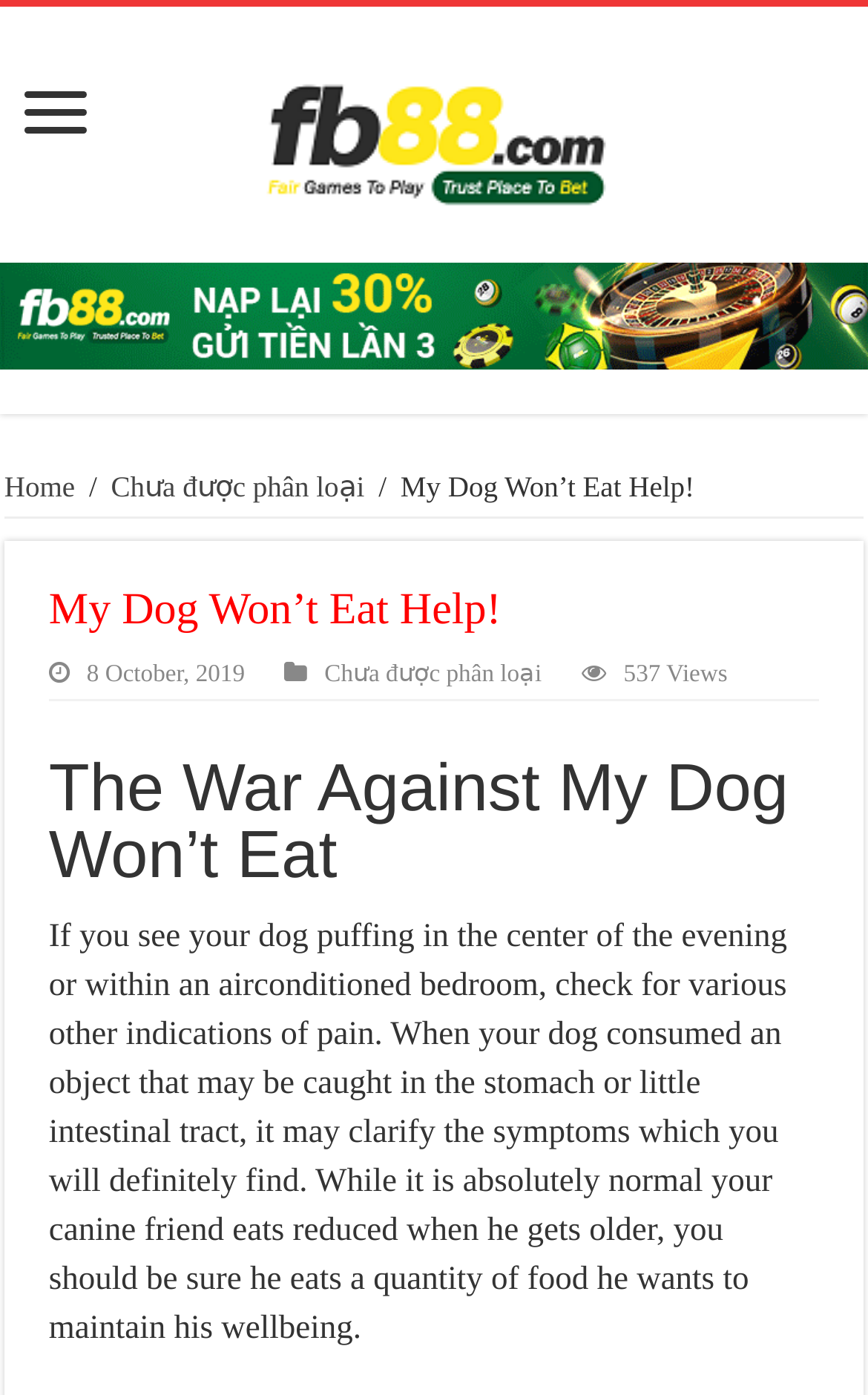How many views does the article have?
Please provide a single word or phrase as the answer based on the screenshot.

537 Views